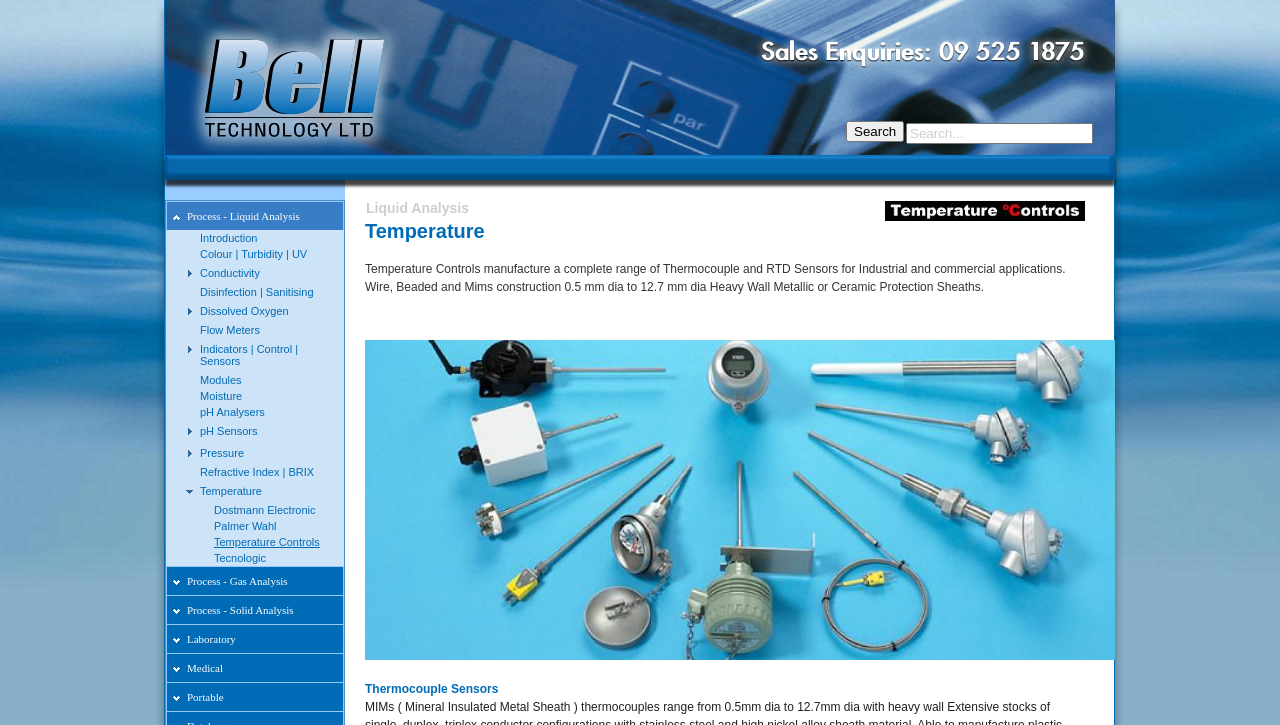What is the diameter range of MIMs thermocouples?
Please provide a single word or phrase in response based on the screenshot.

0.5mm to 12.7mm